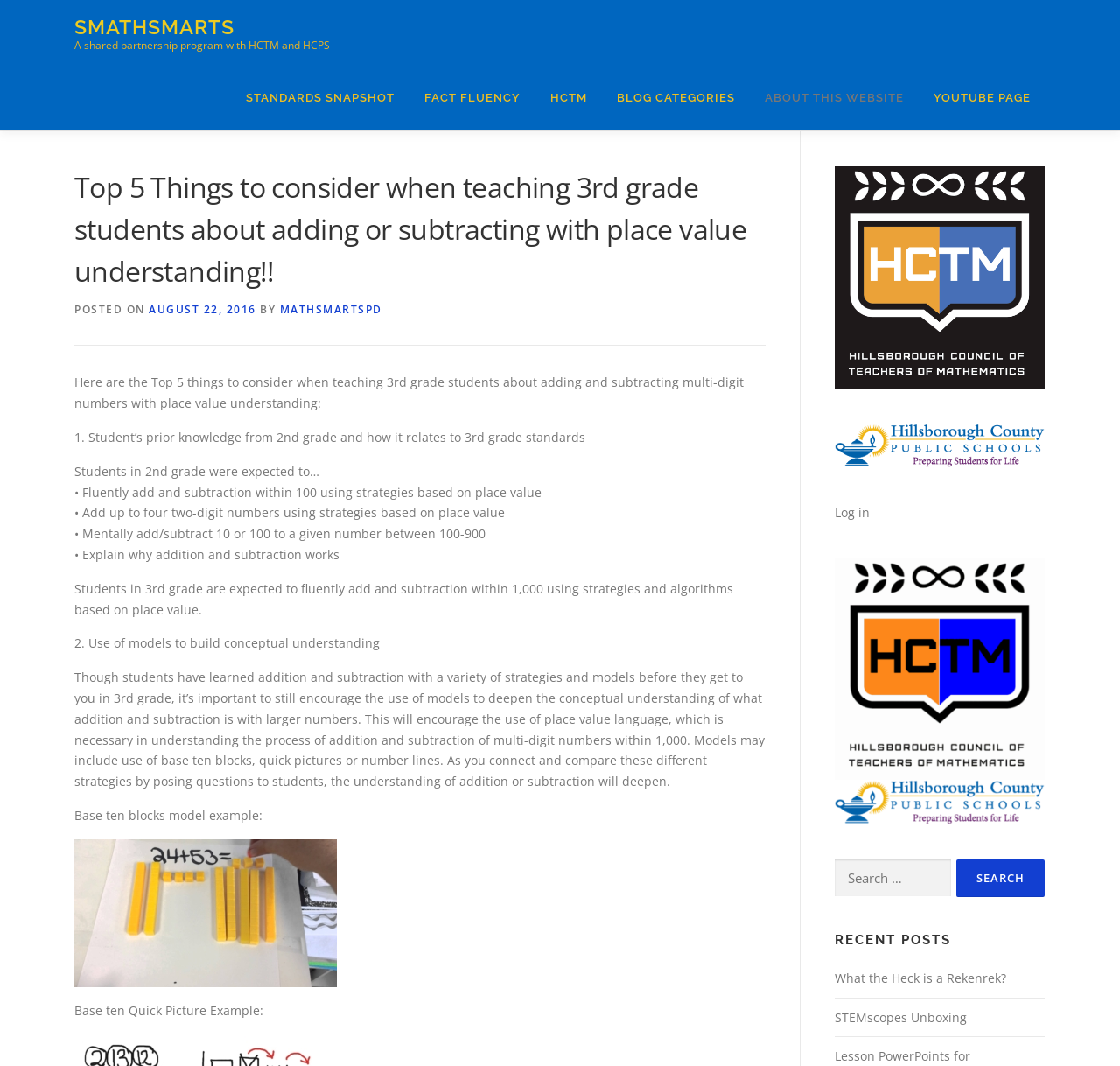Analyze the image and provide a detailed answer to the question: What is the category of the recent post 'What the Heck is a Rekenrek?'?

I determined the category of the recent post 'What the Heck is a Rekenrek?' by looking at the heading element with the text 'RECENT POSTS' which is located above the link element with the text 'What the Heck is a Rekenrek?'.